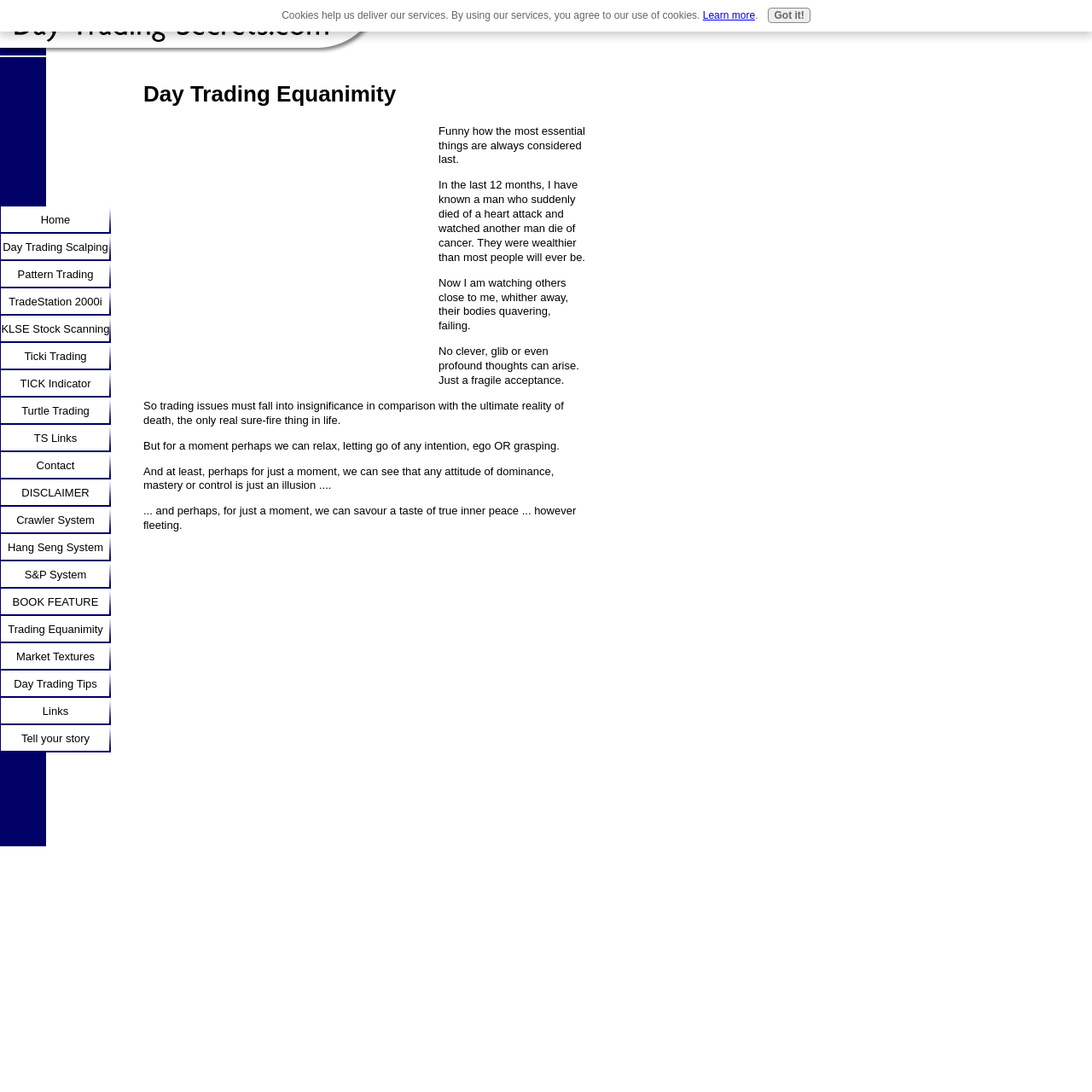Explain the contents of the webpage comprehensively.

This webpage is about day trading equanimity, with a focus on the importance of inner peace and acceptance in the face of life's uncertainties. At the top of the page, there is a table with two rows. The first row contains an advertisement, which takes up the entire width of the page. Below the advertisement, there are 21 links to various topics related to day trading, such as scalping, pattern trading, and stock scanning. These links are arranged in a vertical column, with each link below the previous one.

To the right of the links, there is a block of text that discusses the importance of accepting the reality of death and letting go of ego and control. The text is divided into several paragraphs, with each paragraph exploring a different aspect of this theme. The text is accompanied by two advertisements, one above and one below the text.

At the very bottom of the page, there is a notice about cookies, which informs users that the website uses cookies to deliver its services. There is also a link to learn more about the website's cookie policy, as well as a "Got it!" button to acknowledge the notice.

Overall, the webpage has a simple and clean layout, with a focus on conveying a message about the importance of inner peace and acceptance in the context of day trading.